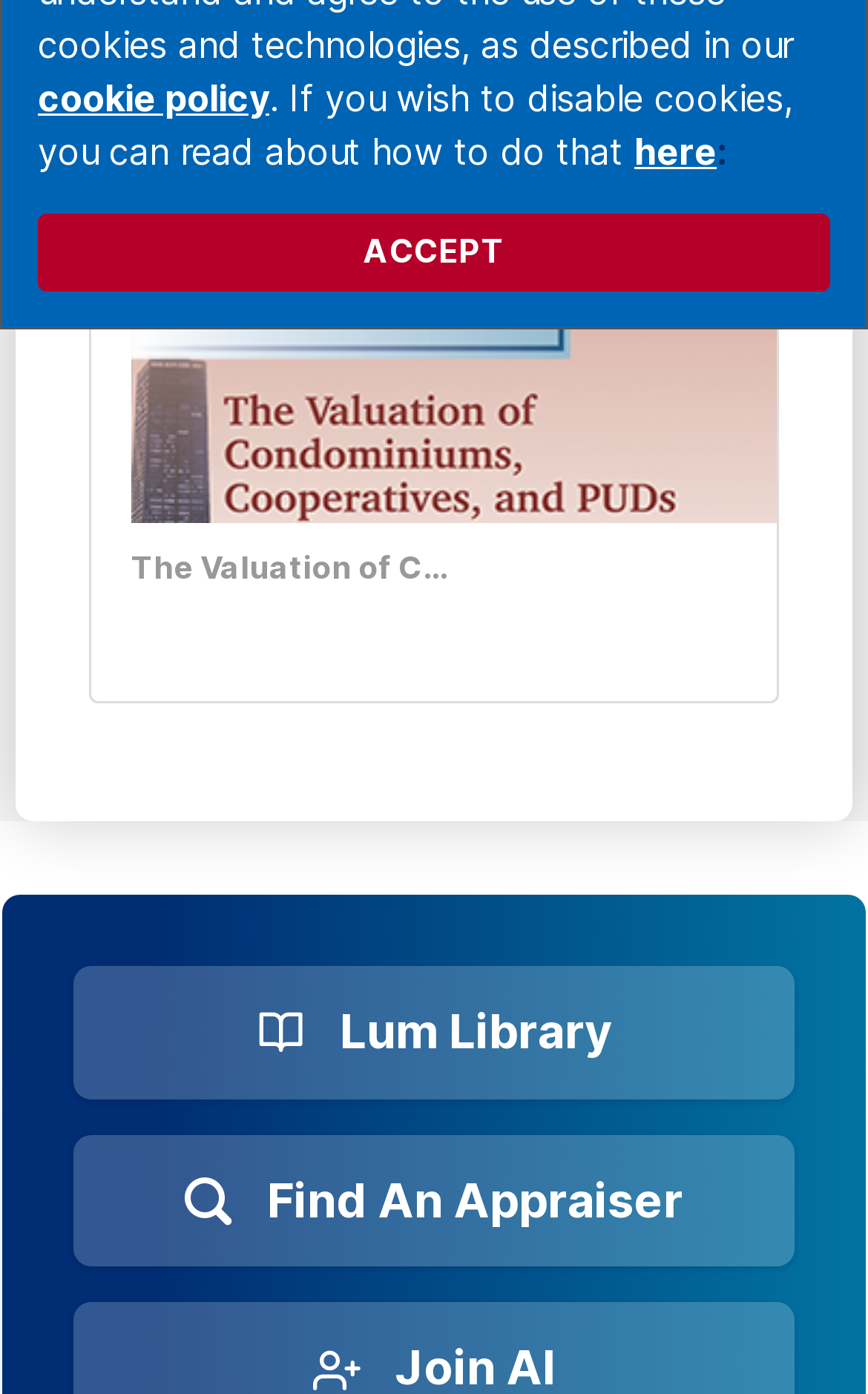Provide the bounding box coordinates of the HTML element this sentence describes: "Media Kit". The bounding box coordinates consist of four float numbers between 0 and 1, i.e., [left, top, right, bottom].

[0.085, 0.519, 0.926, 0.578]